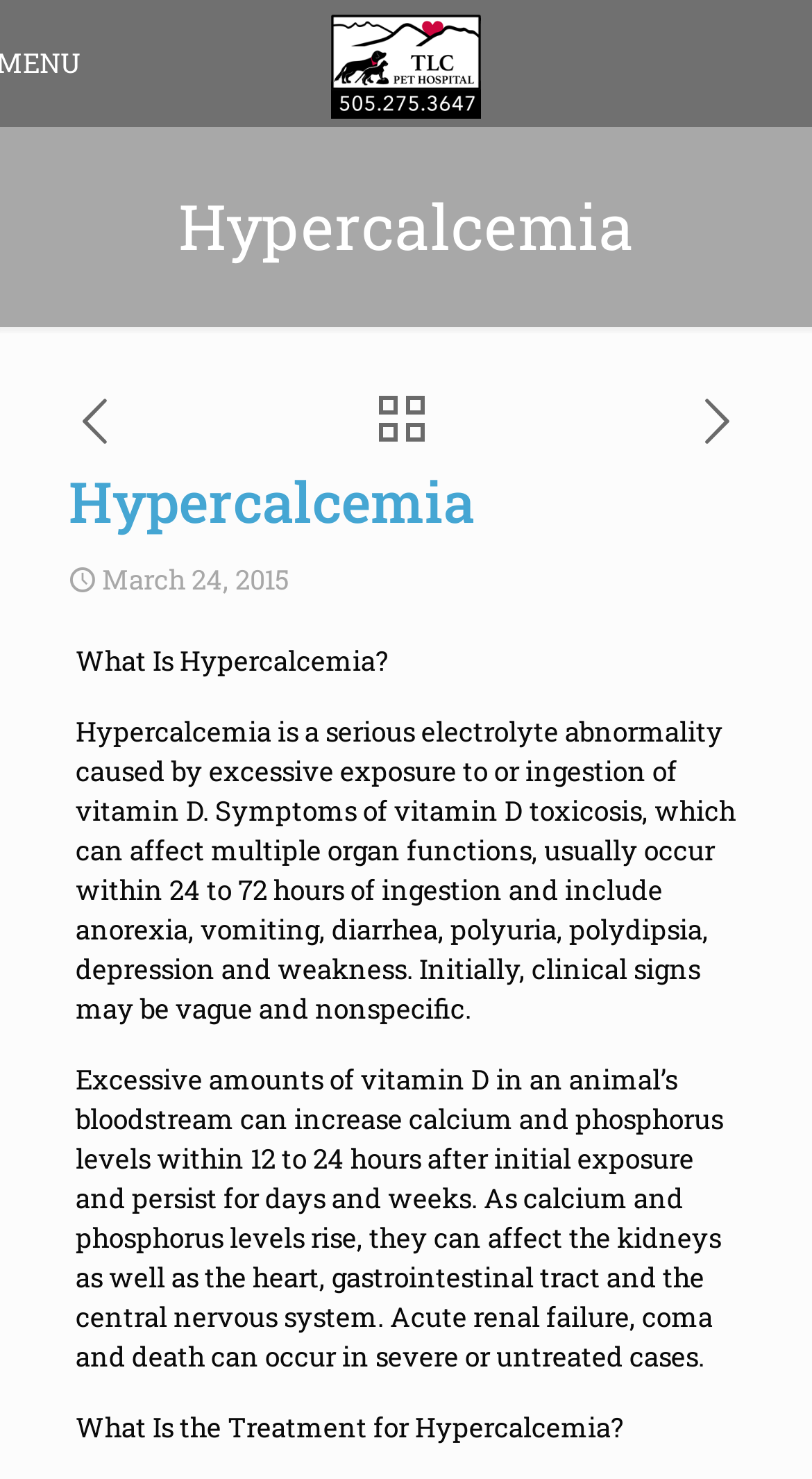What is the date of the post?
Based on the screenshot, give a detailed explanation to answer the question.

The date of the post can be found below the main heading 'Hypercalcemia', where the time element is located. The text 'March 24, 2015' is displayed, indicating the date of the post.